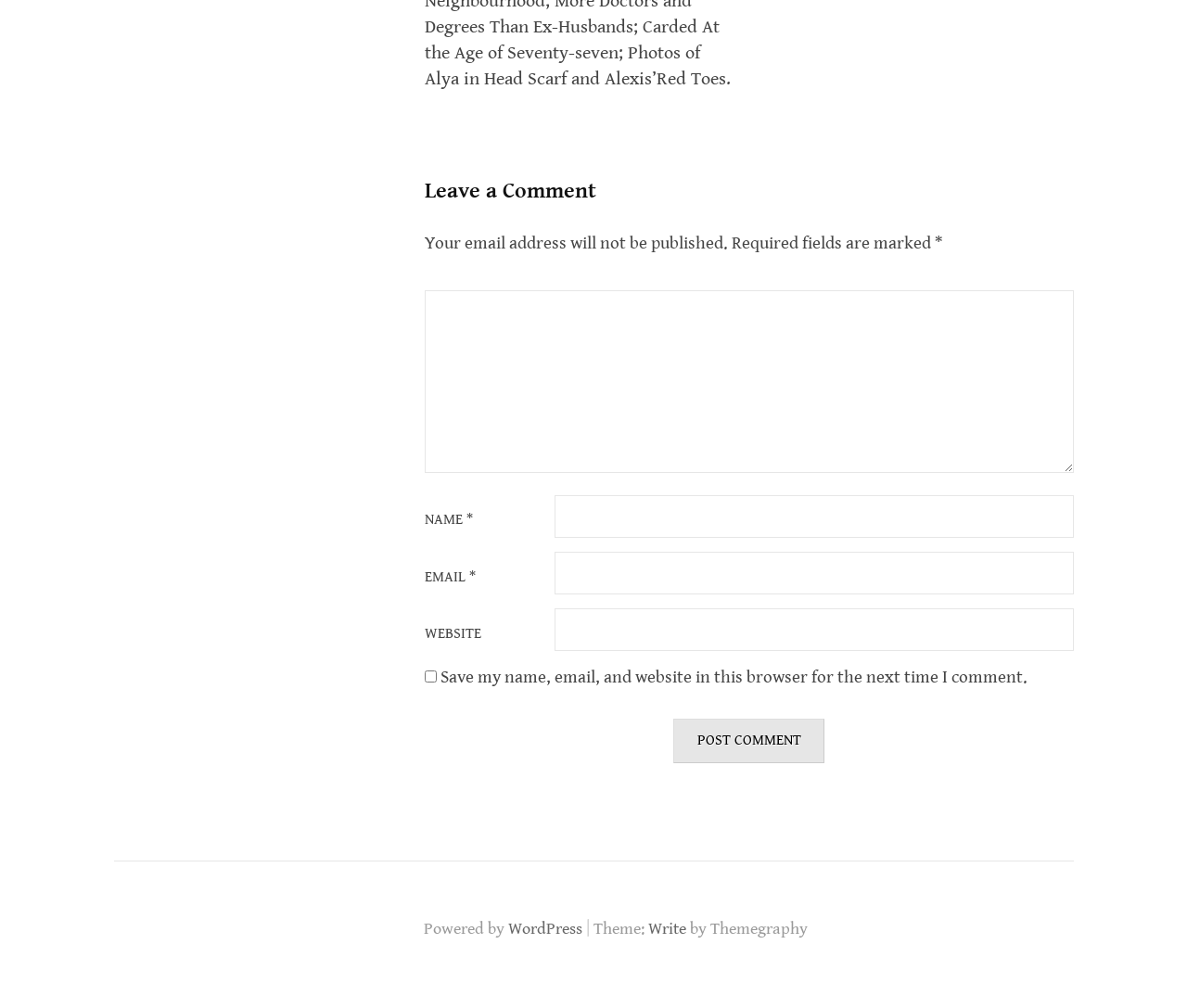What is the function of the 'Post Comment' button?
Using the visual information from the image, give a one-word or short-phrase answer.

Submit comment